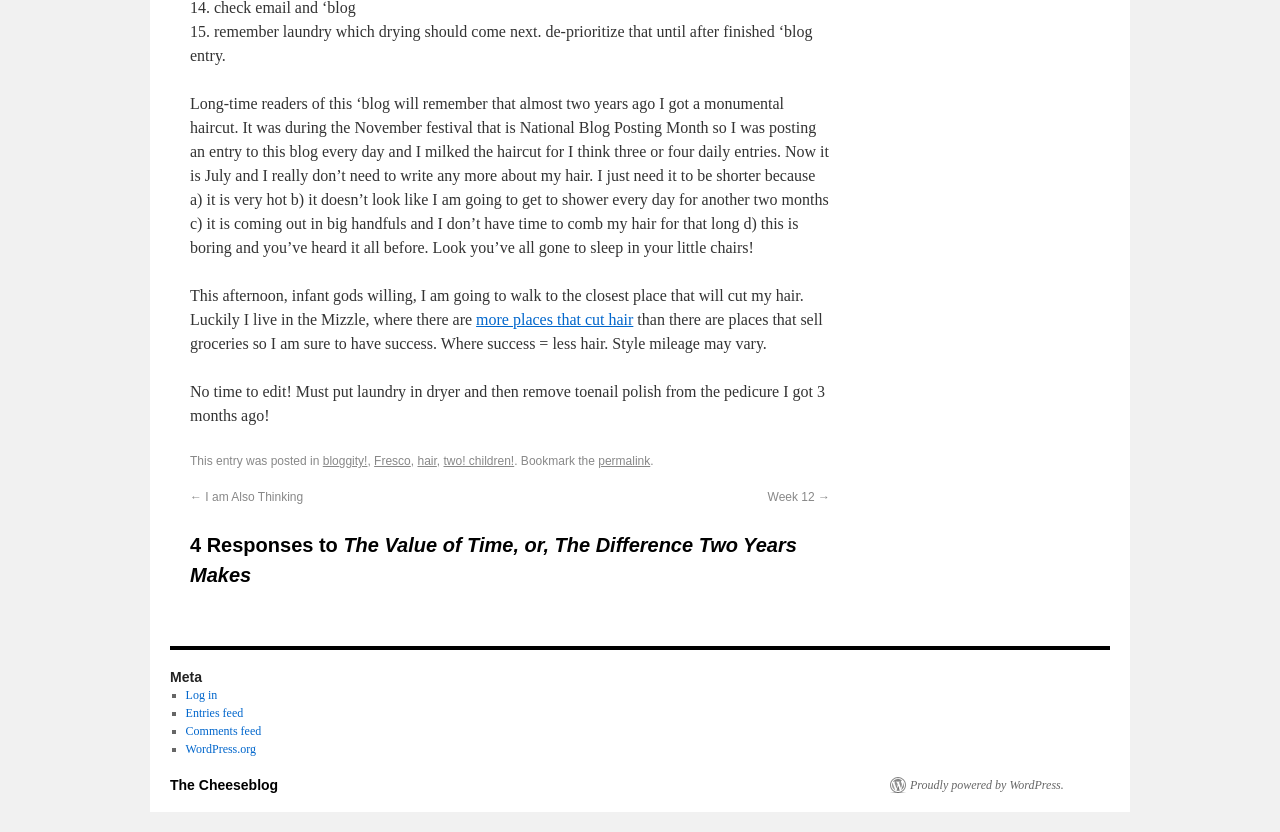Please indicate the bounding box coordinates of the element's region to be clicked to achieve the instruction: "Log in to the blog". Provide the coordinates as four float numbers between 0 and 1, i.e., [left, top, right, bottom].

[0.145, 0.827, 0.17, 0.844]